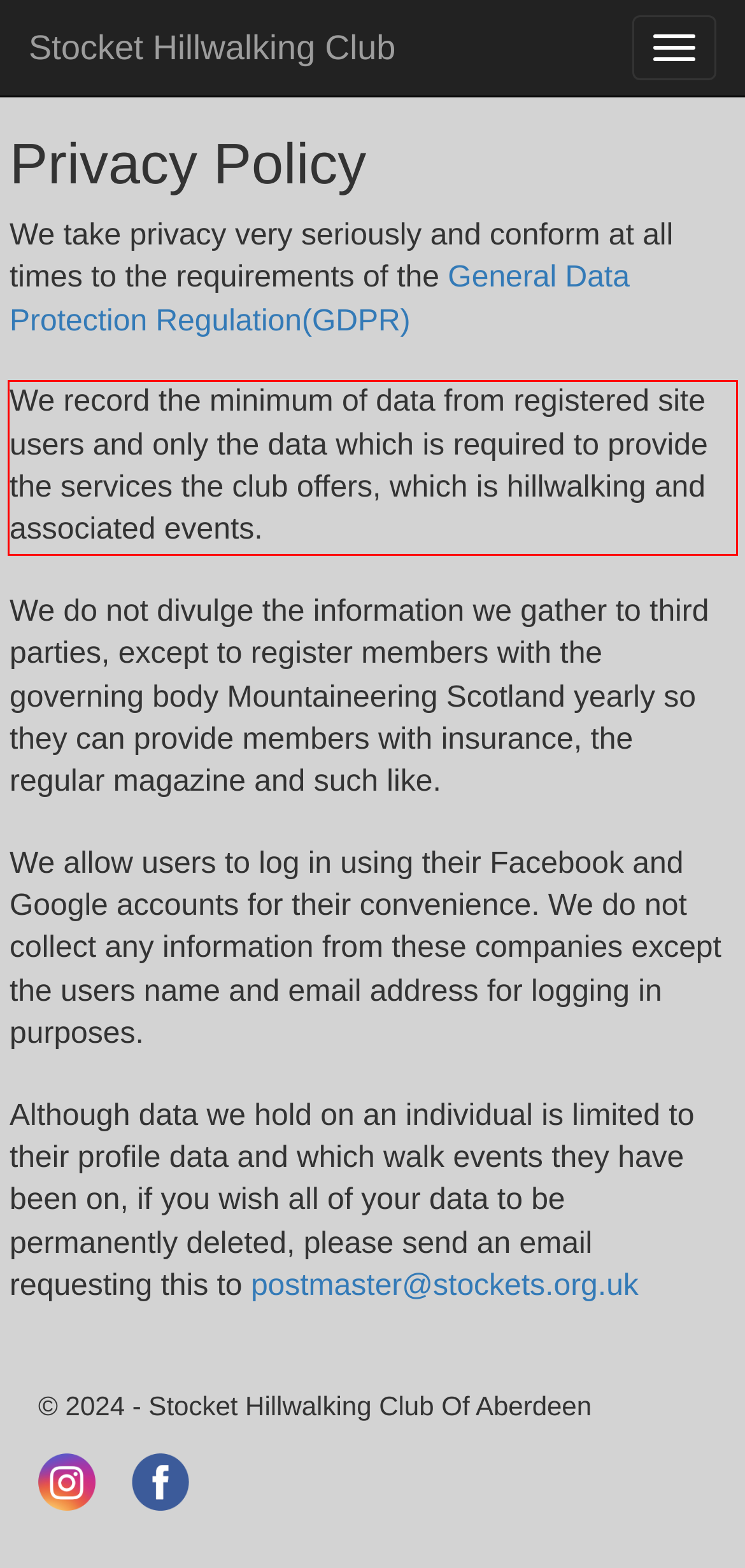You are presented with a webpage screenshot featuring a red bounding box. Perform OCR on the text inside the red bounding box and extract the content.

We record the minimum of data from registered site users and only the data which is required to provide the services the club offers, which is hillwalking and associated events.